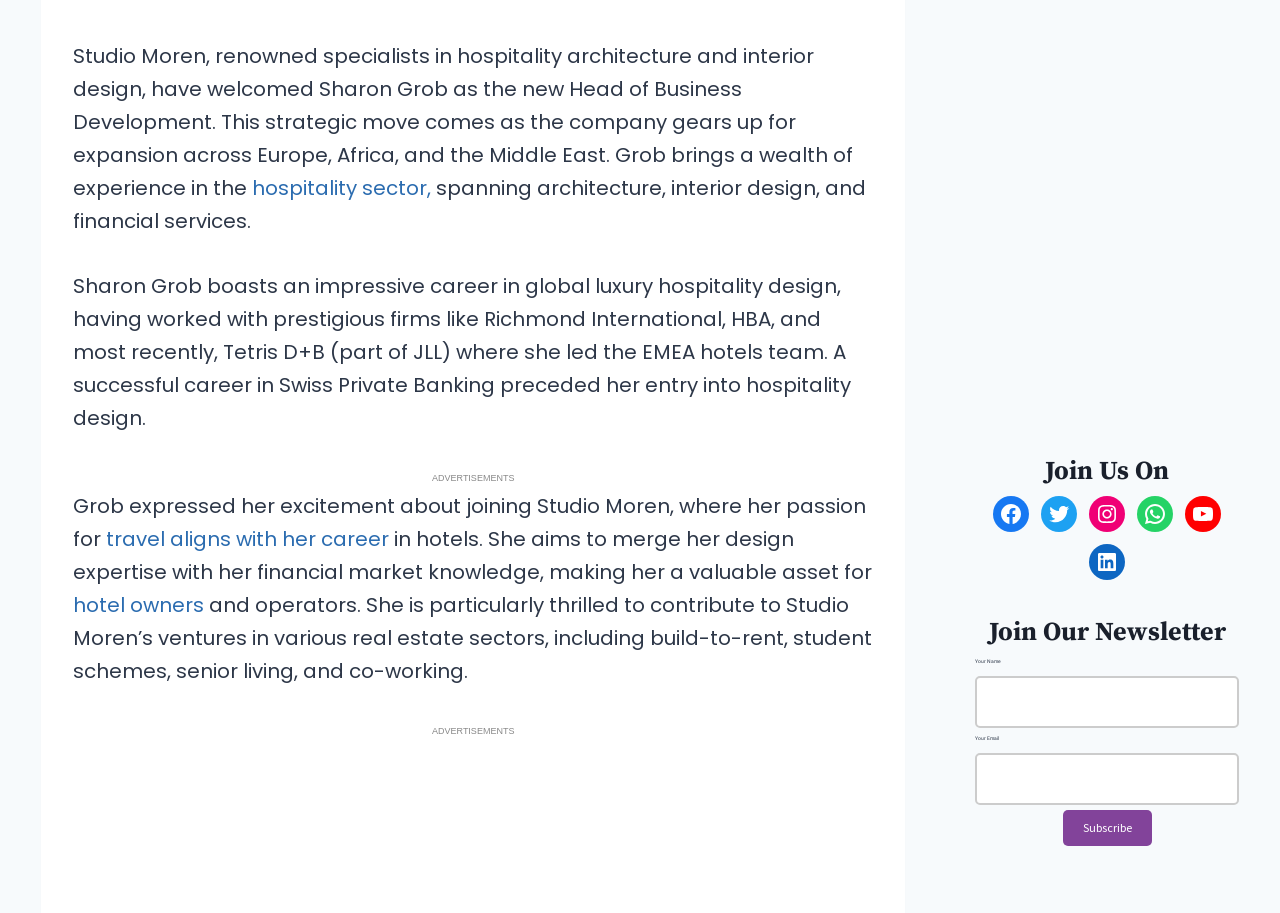Bounding box coordinates are specified in the format (top-left x, top-left y, bottom-right x, bottom-right y). All values are floating point numbers bounded between 0 and 1. Please provide the bounding box coordinate of the region this sentence describes: parent_node: Your Email name="EMAIL"

[0.762, 0.825, 0.968, 0.882]